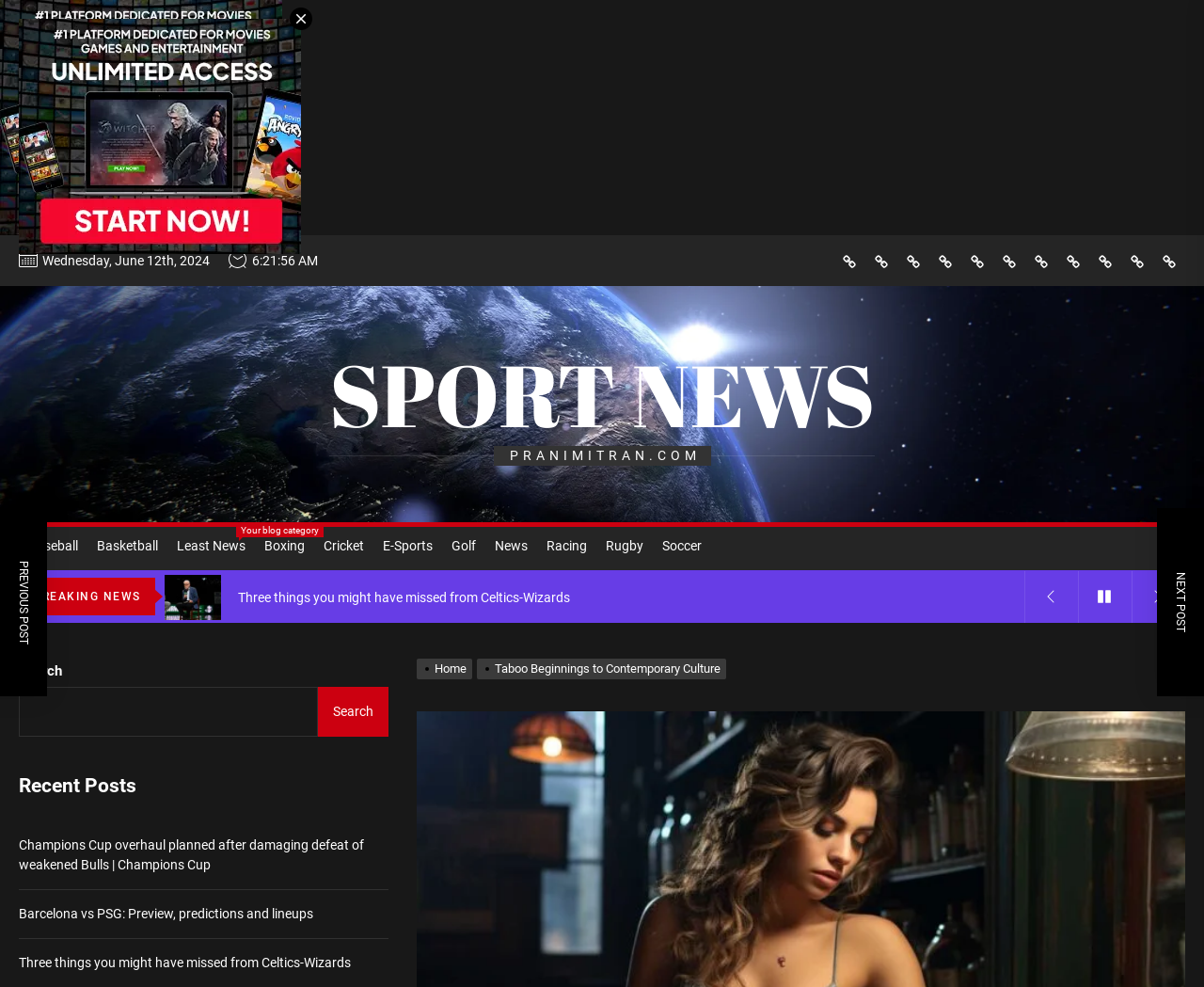What is the date displayed on the webpage?
Please provide a detailed and thorough answer to the question.

The date 'Wednesday, June 12th, 2024' is displayed on the webpage, which suggests that the webpage is showing news or articles from that specific date.